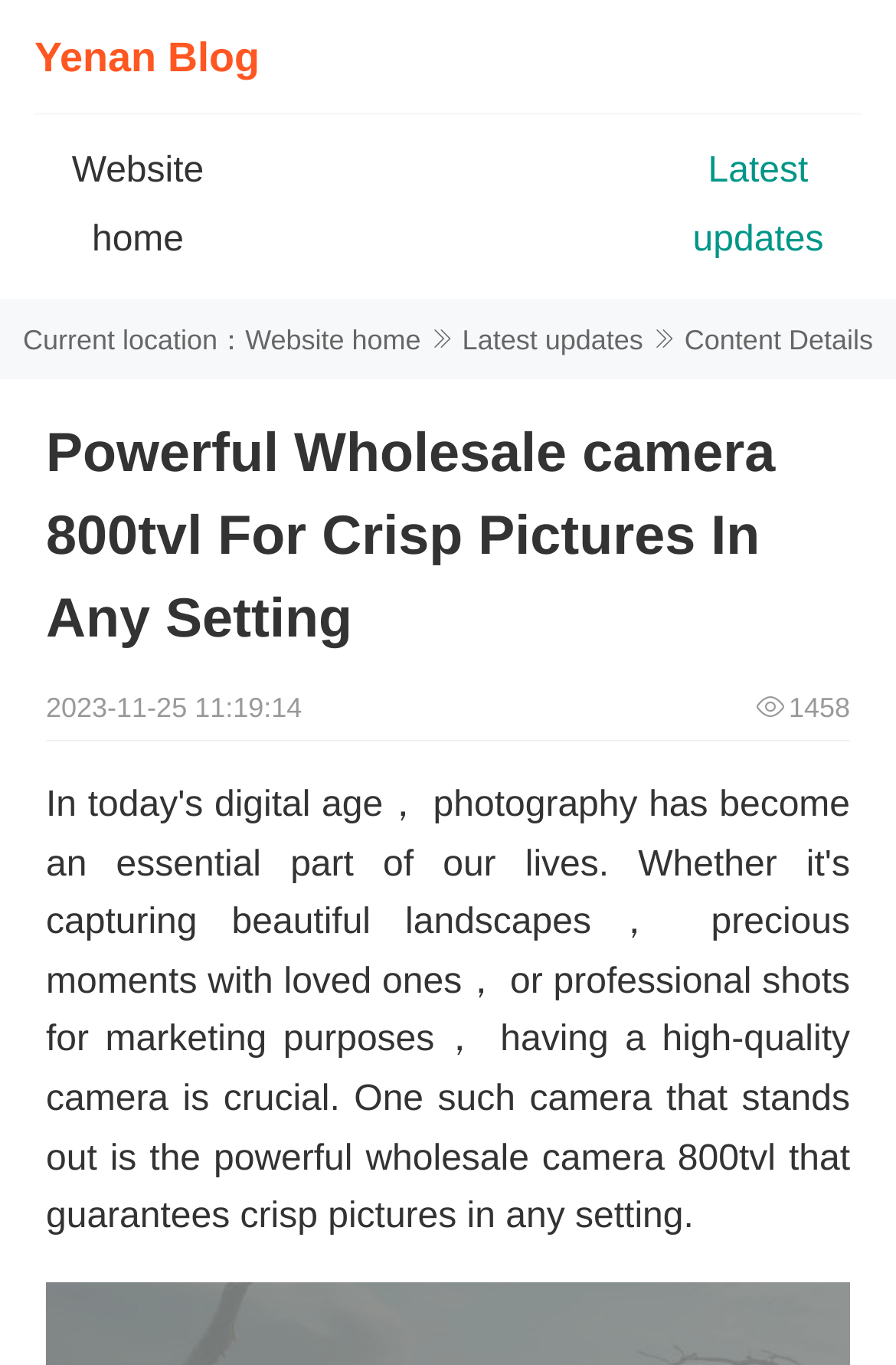How many views does the current article have?
Use the image to answer the question with a single word or phrase.

1458